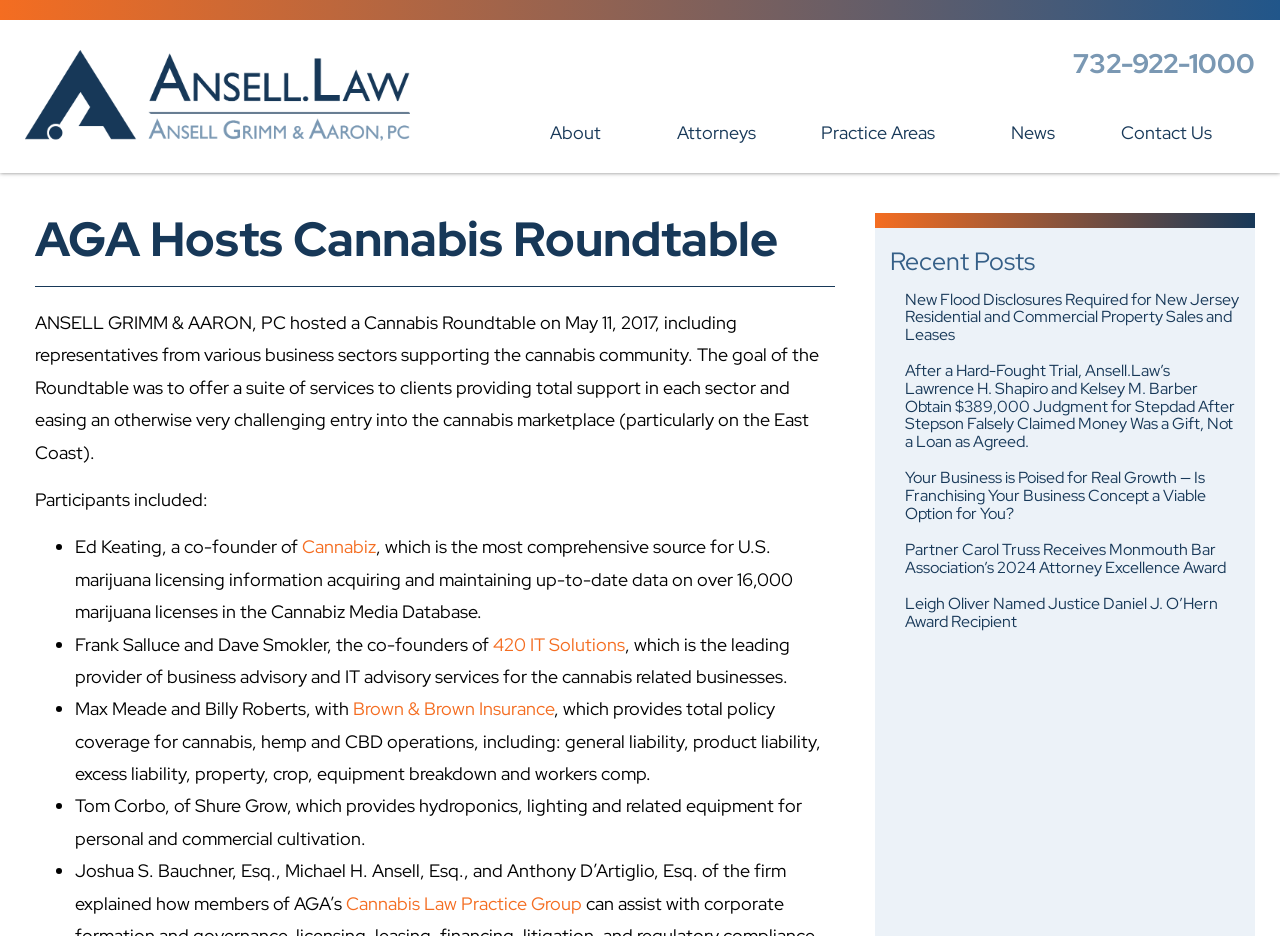How many participants are mentioned in the Cannabis Roundtable?
Respond with a short answer, either a single word or a phrase, based on the image.

4